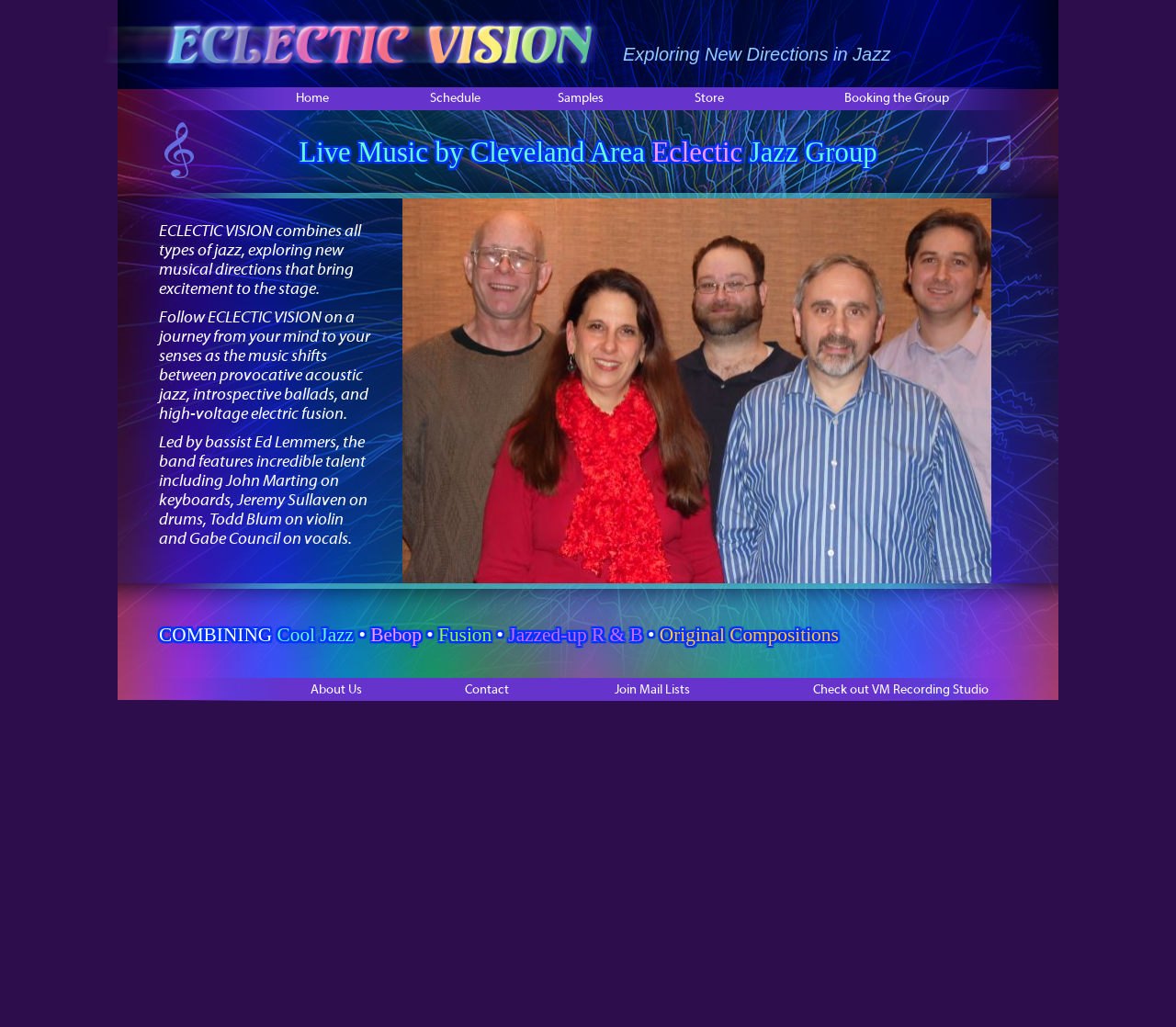Determine the bounding box coordinates of the region that needs to be clicked to achieve the task: "Learn more about the band members".

[0.1, 0.112, 0.9, 0.157]